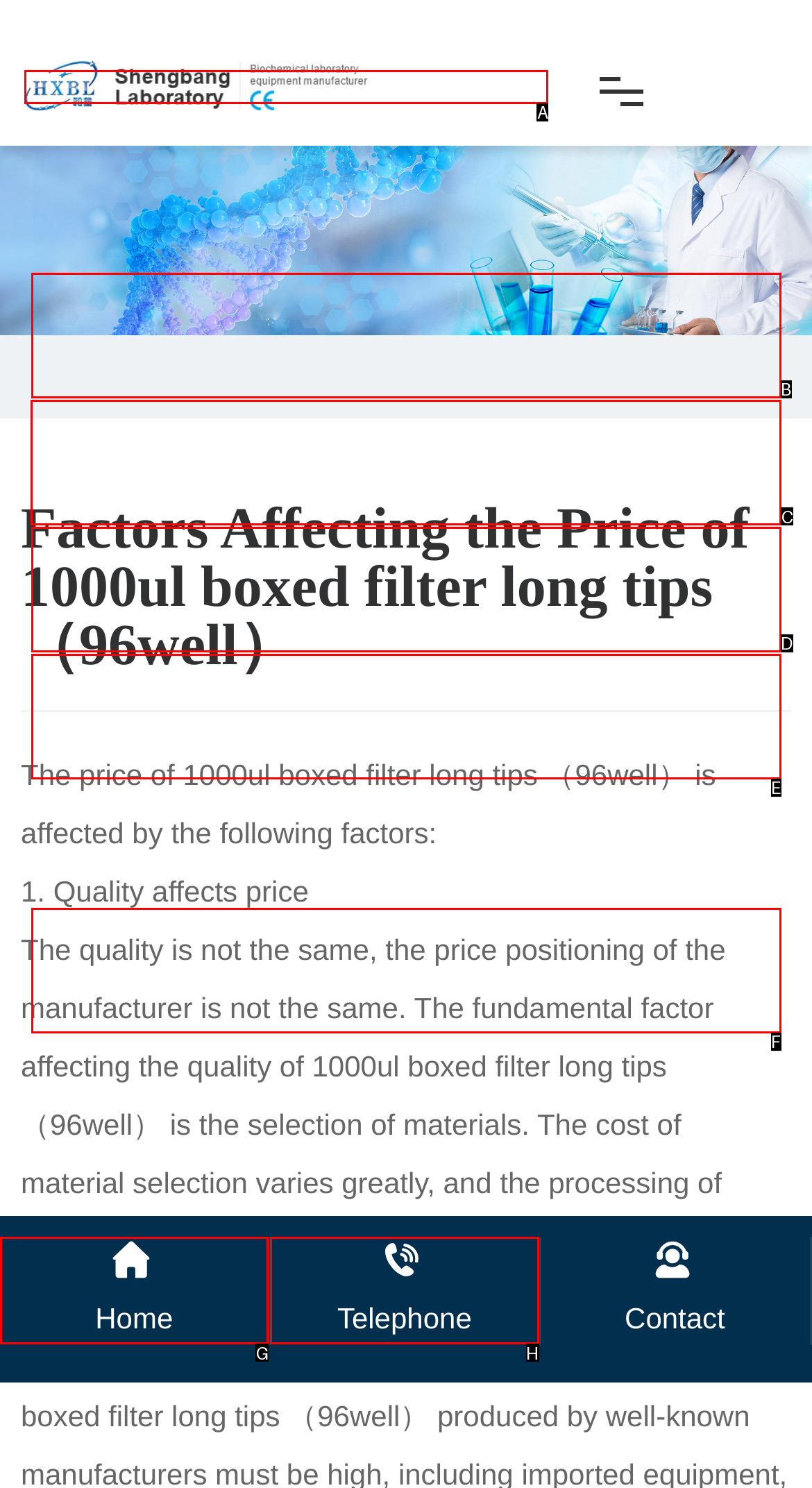What letter corresponds to the UI element to complete this task: Click ABOUT
Answer directly with the letter.

C